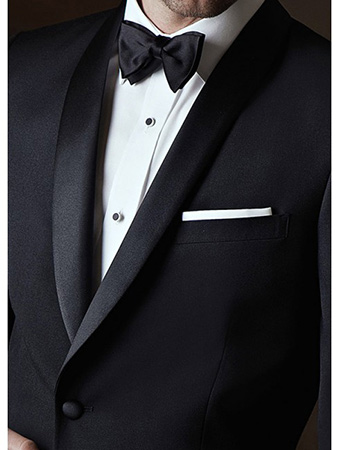What is the purpose of the white pocket square?
Give a single word or phrase as your answer by examining the image.

adds flair